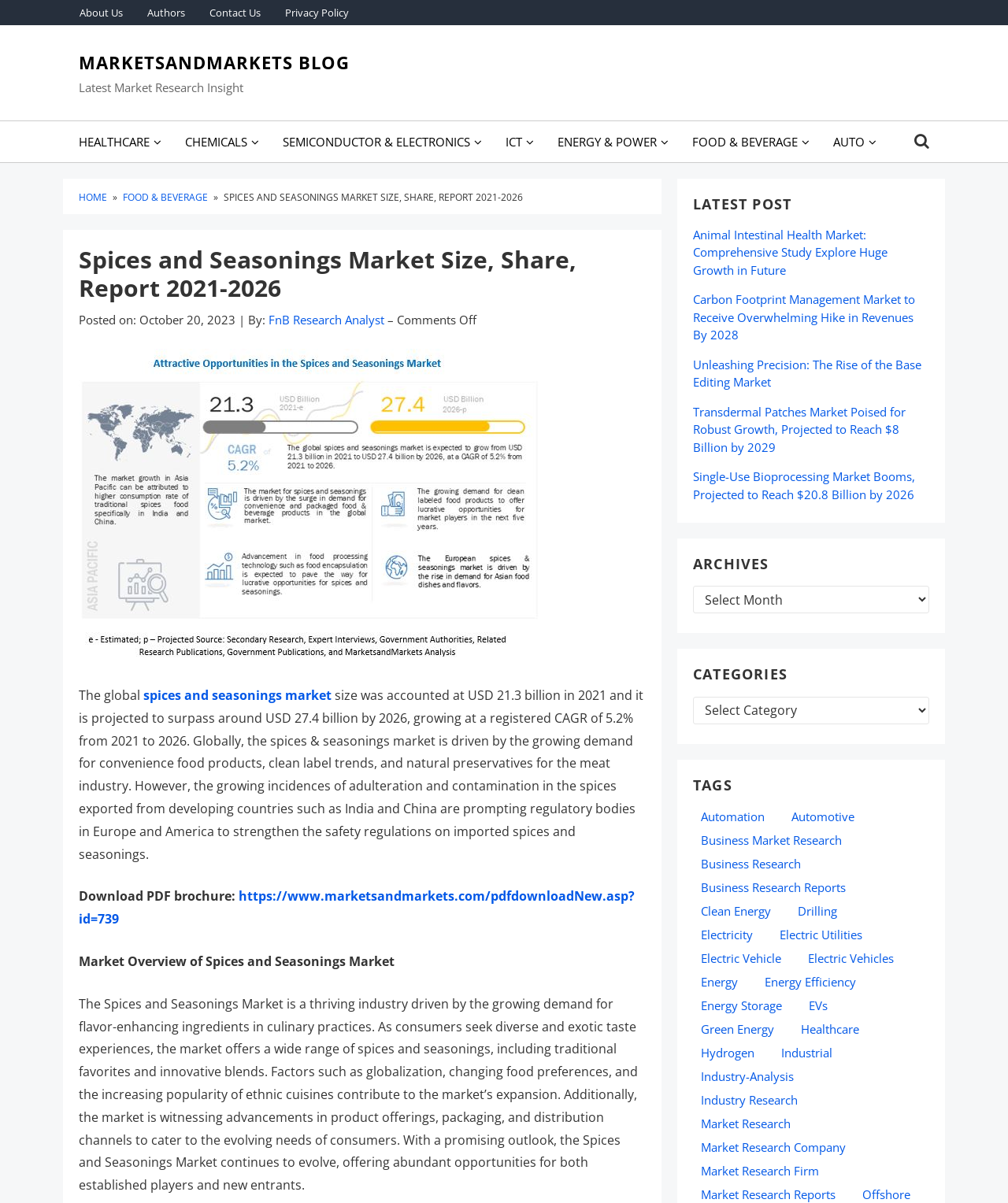What is the name of the author of the latest post?
Use the image to answer the question with a single word or phrase.

FnB Research Analyst